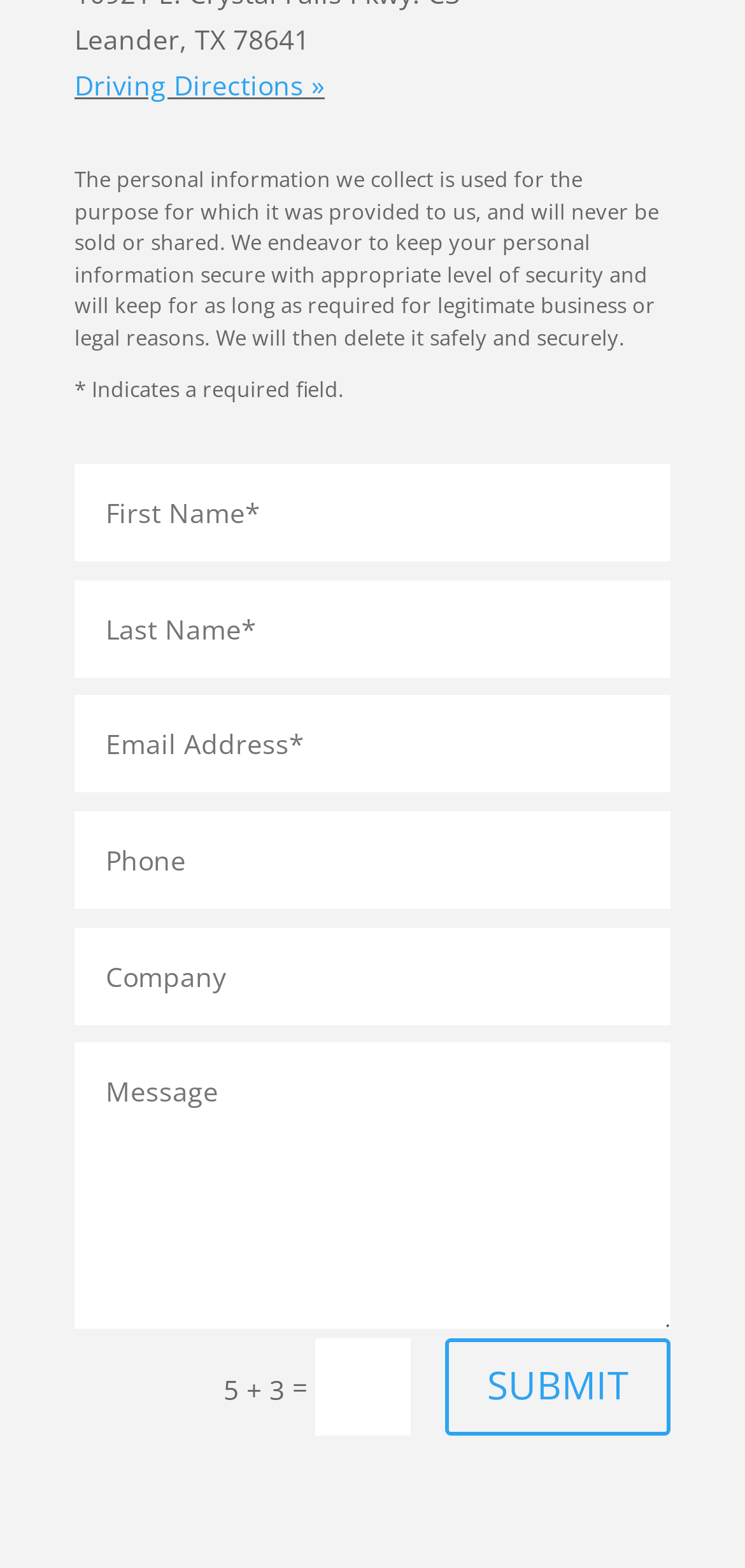What is the label of the button at the bottom of the webpage?
Please provide a single word or phrase as your answer based on the image.

SUBMIT 5